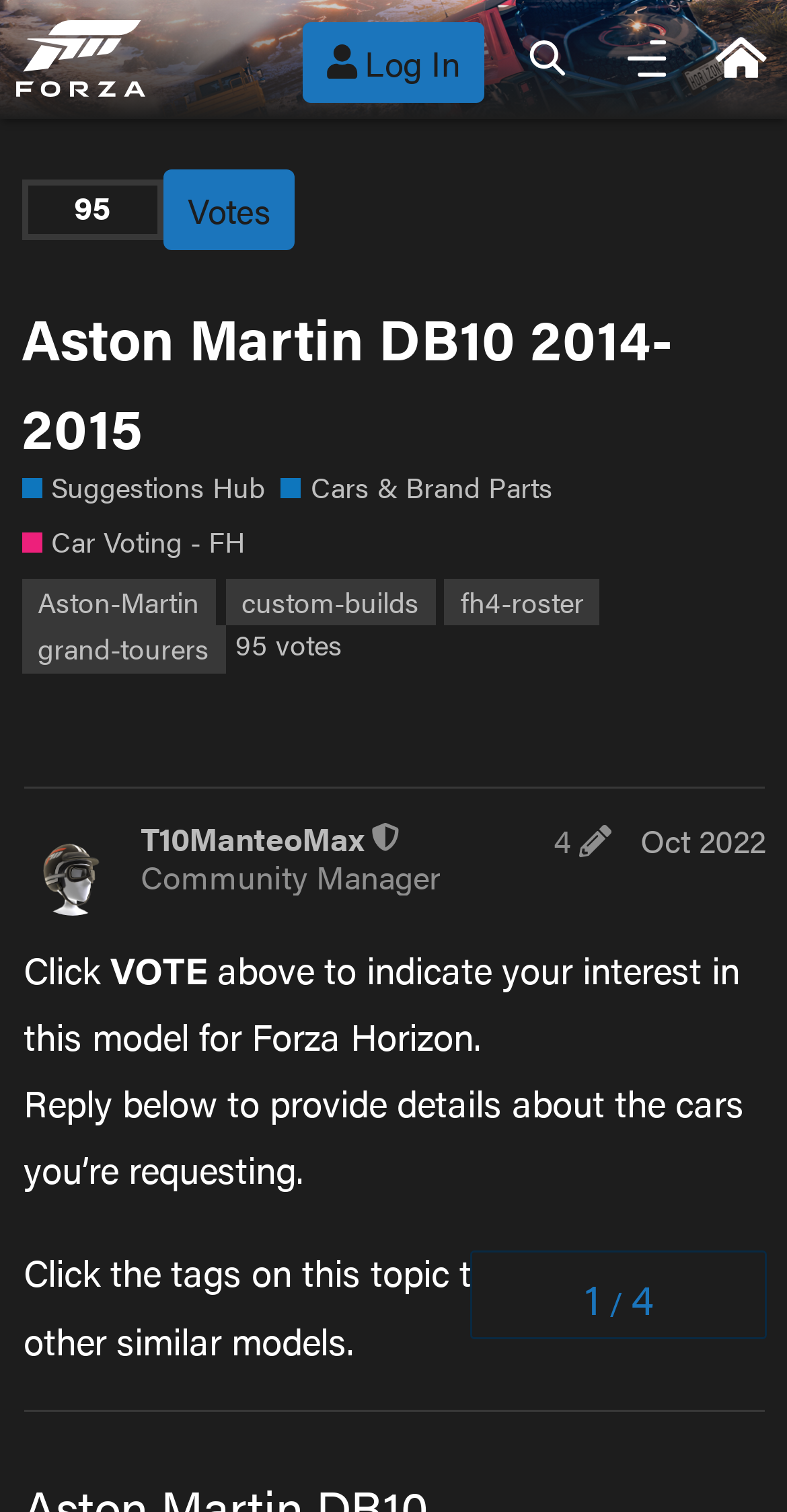Extract the main heading from the webpage content.

Aston Martin DB10 2014-2015